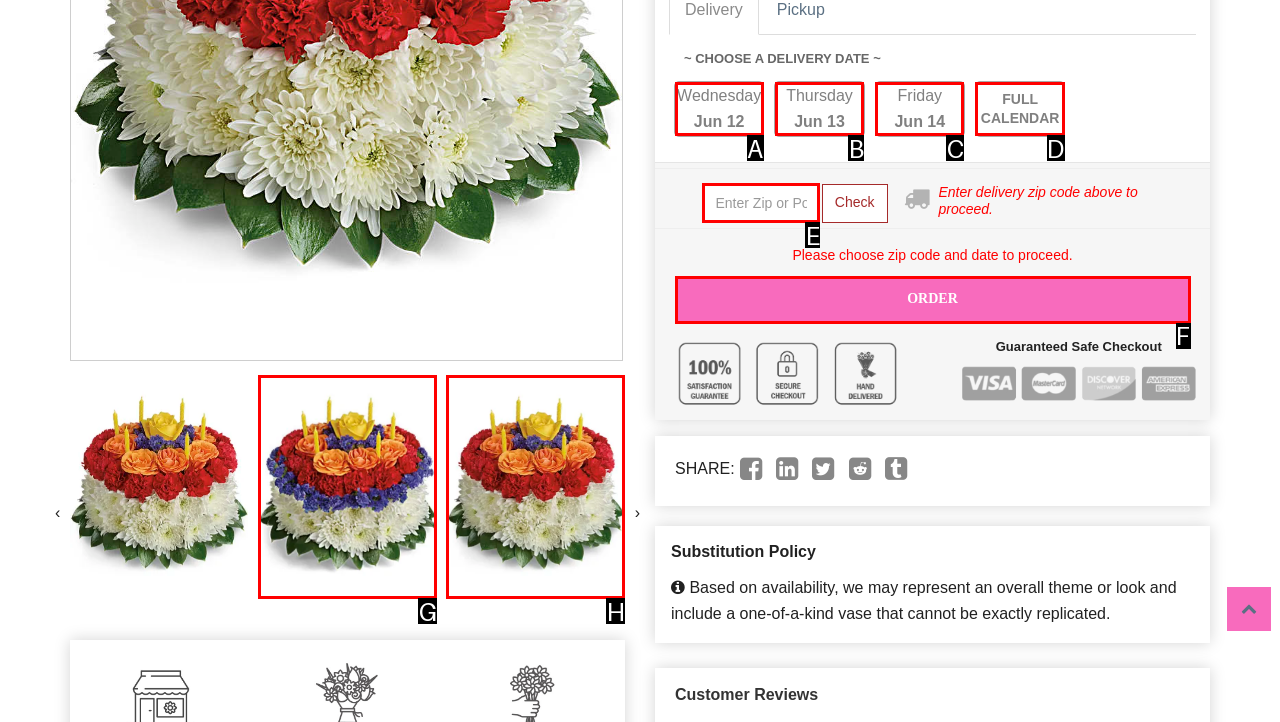Based on the description: ThursdayJun 13, select the HTML element that best fits. Reply with the letter of the correct choice from the options given.

B